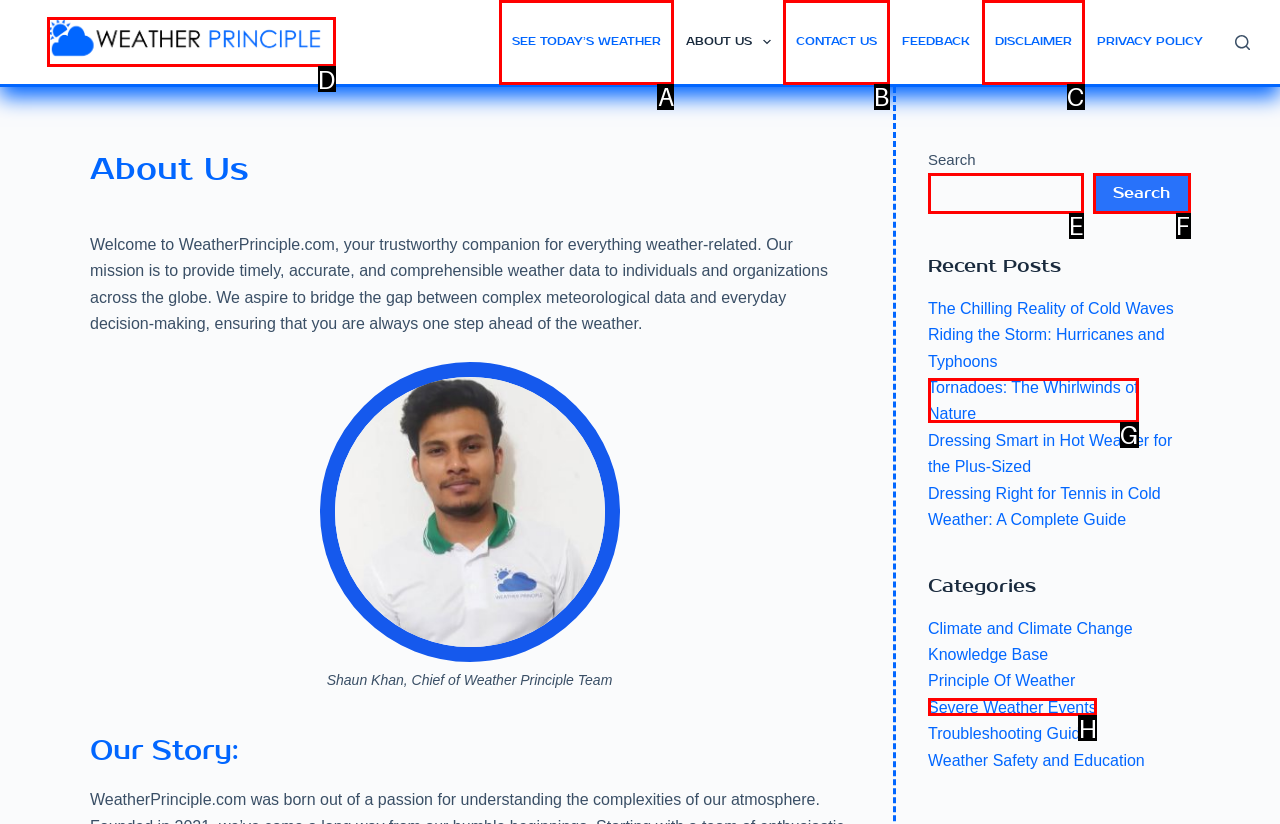Identify which lettered option to click to carry out the task: Click the WeatherPrinciple logo. Provide the letter as your answer.

D